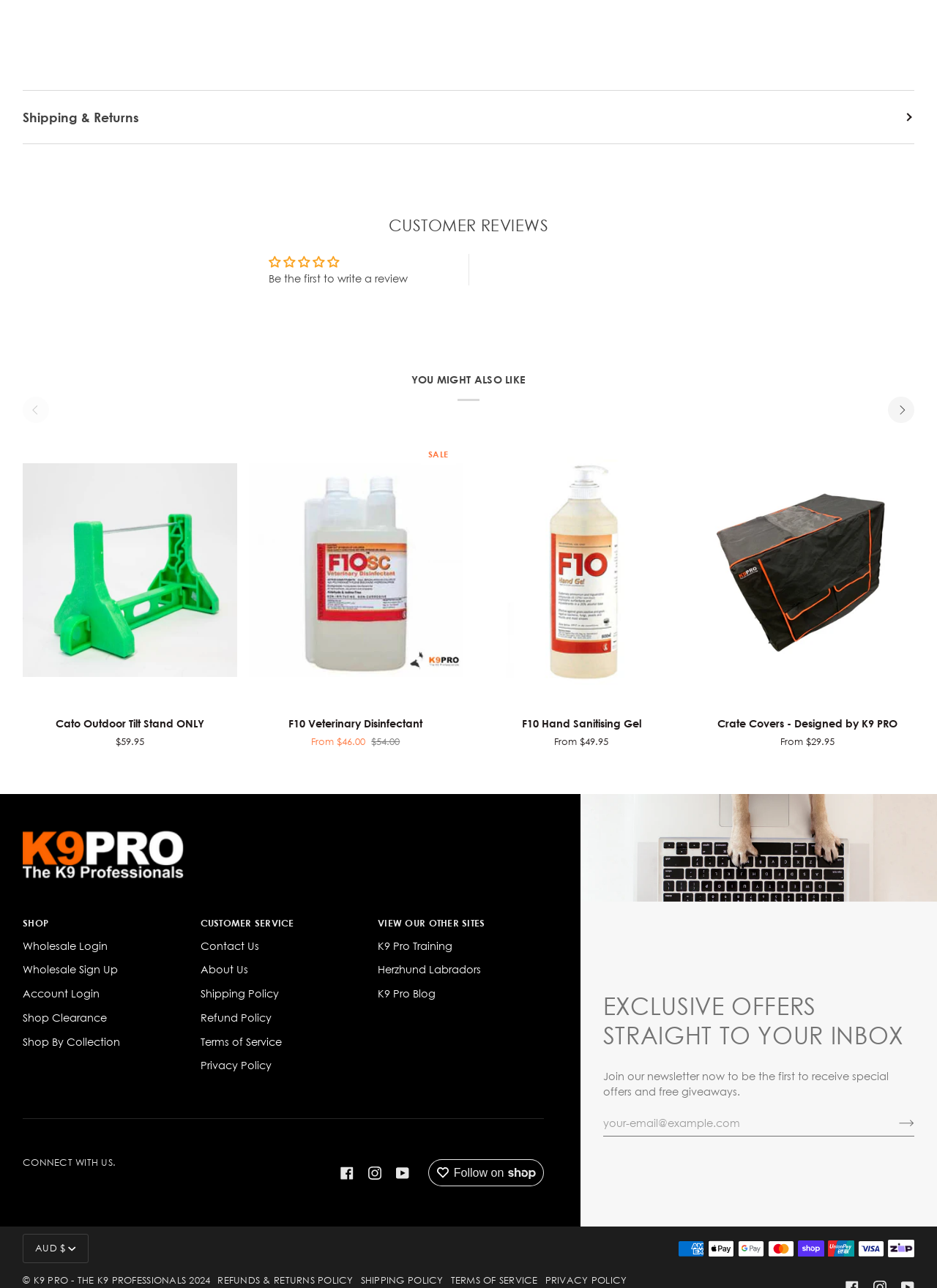From the details in the image, provide a thorough response to the question: What is the name of the company that owns this website?

I found the answer by looking at the link 'K9 Pro - The K9 Professionals' which is located at the bottom of the page, suggesting that it is the name of the company that owns this website.